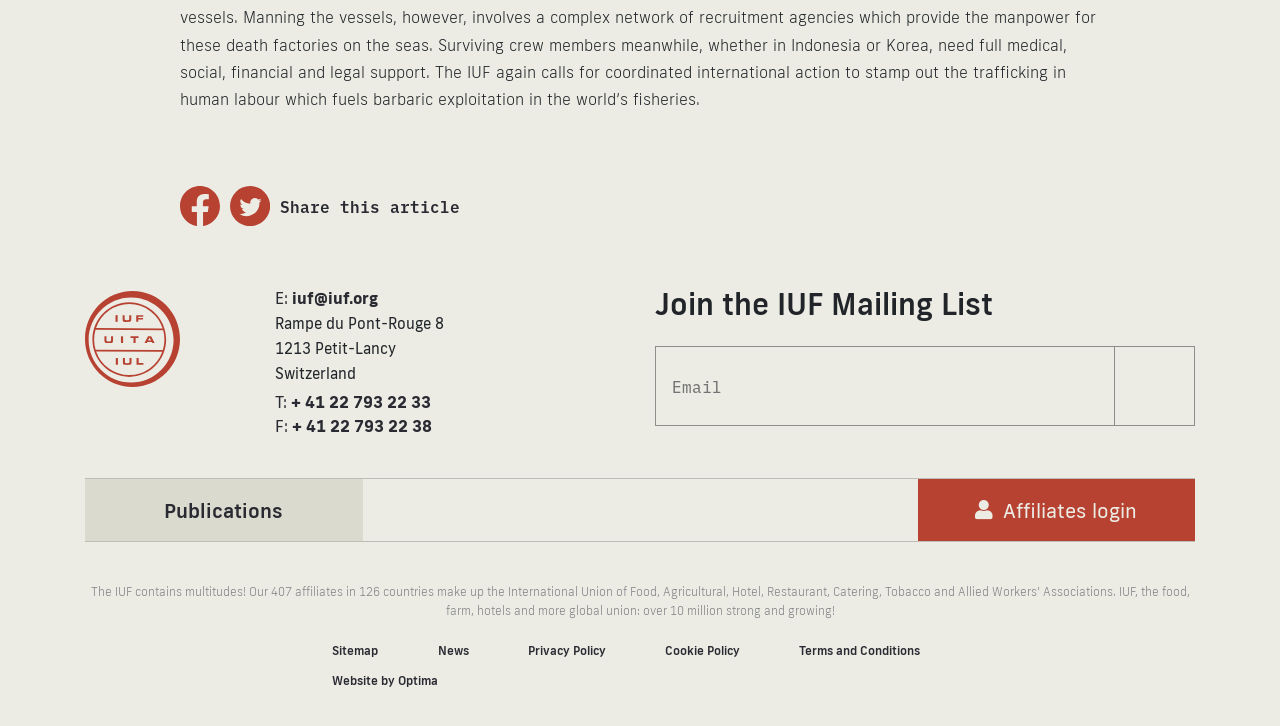Pinpoint the bounding box coordinates of the area that should be clicked to complete the following instruction: "Subscribe to the newsletter". The coordinates must be given as four float numbers between 0 and 1, i.e., [left, top, right, bottom].

None